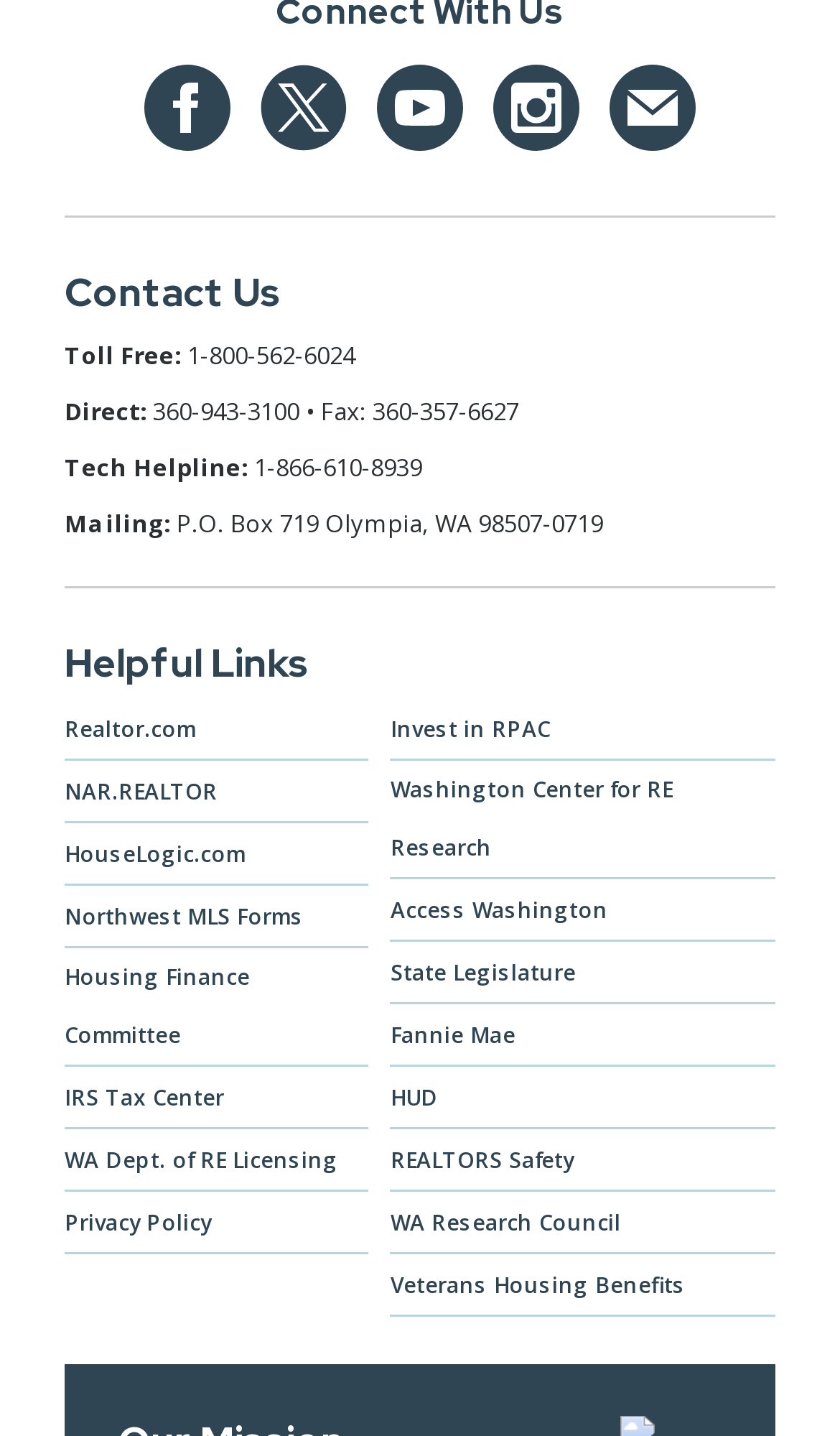Find the bounding box coordinates for the element that must be clicked to complete the instruction: "Visit Our Facebook Page". The coordinates should be four float numbers between 0 and 1, indicated as [left, top, right, bottom].

[0.172, 0.046, 0.274, 0.106]